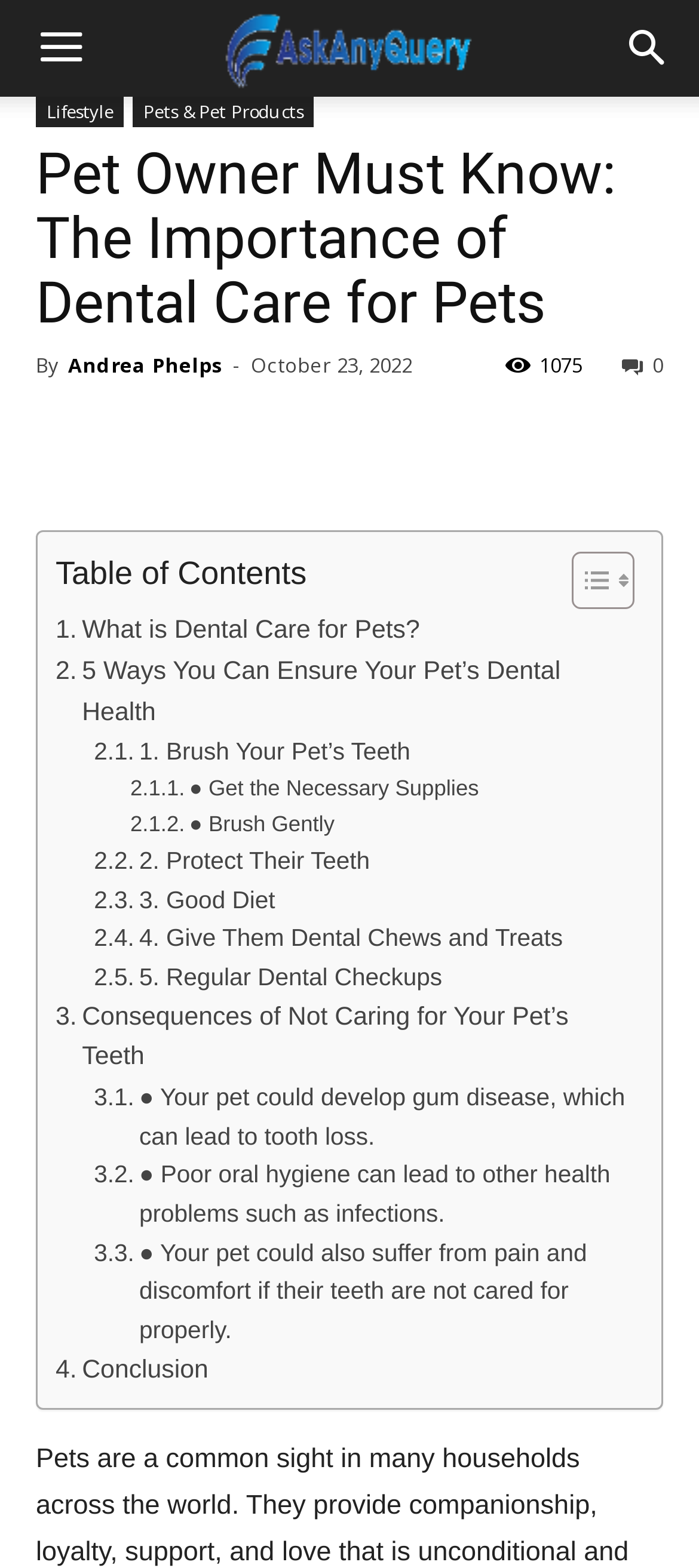Give a short answer using one word or phrase for the question:
How many social media links are there at the top of the webpage?

6